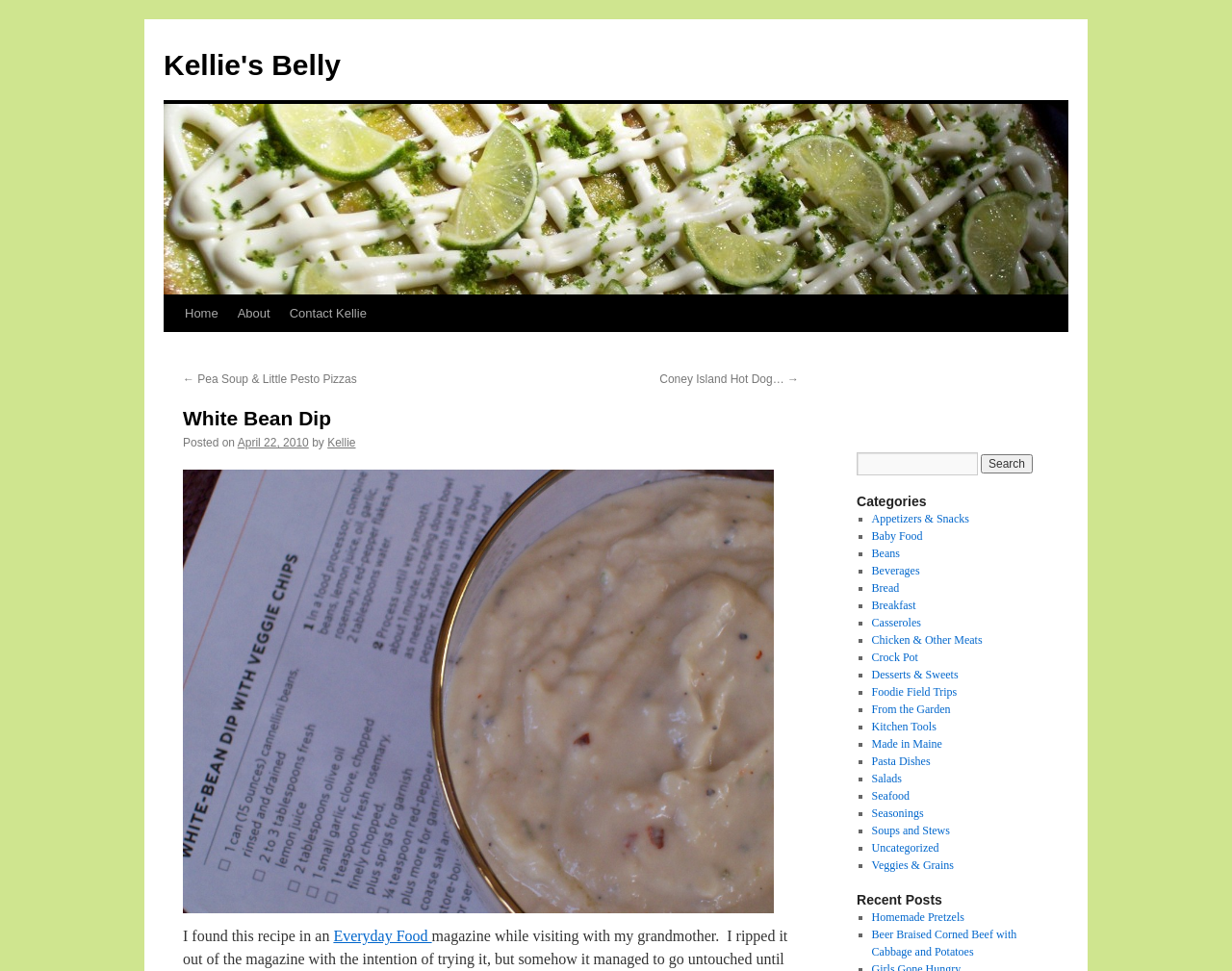Locate the bounding box coordinates of the element that should be clicked to execute the following instruction: "Search for something".

[0.695, 0.466, 0.794, 0.49]